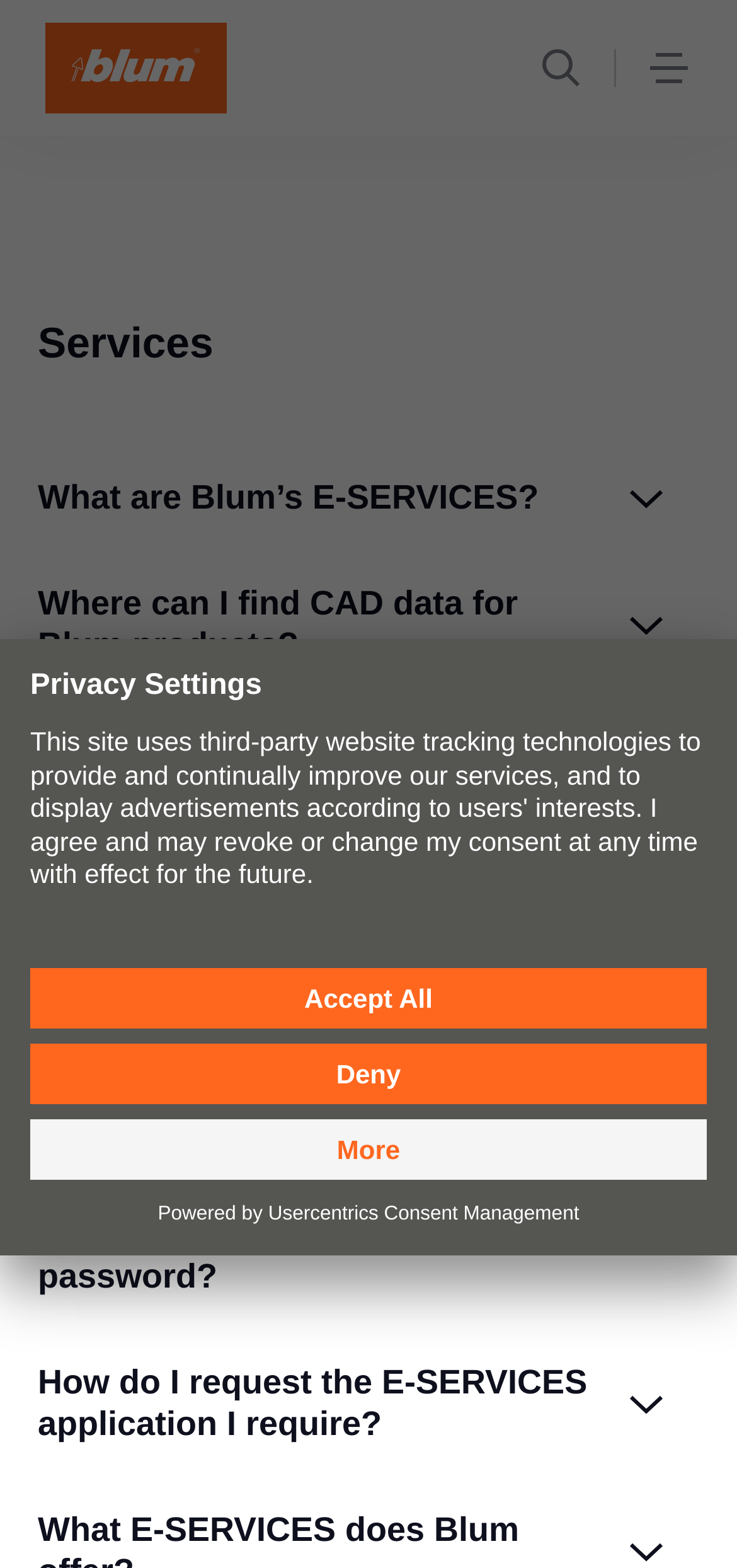Determine the bounding box coordinates of the element that should be clicked to execute the following command: "Click the 'Where can I find CAD data for Blum products?' button".

[0.051, 0.352, 0.949, 0.446]